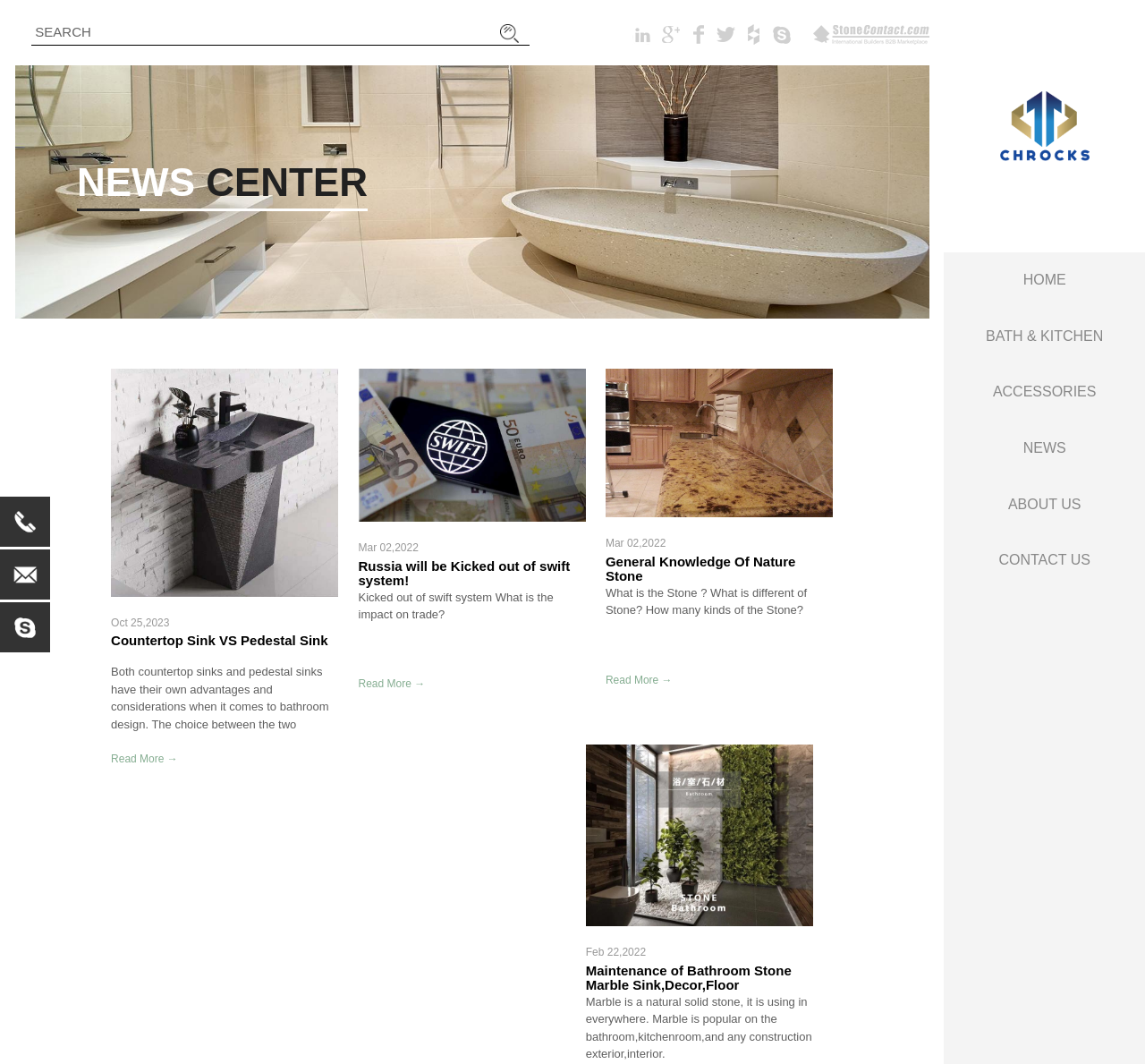Give a one-word or one-phrase response to the question: 
What is the function of the button next to the search textbox?

search button